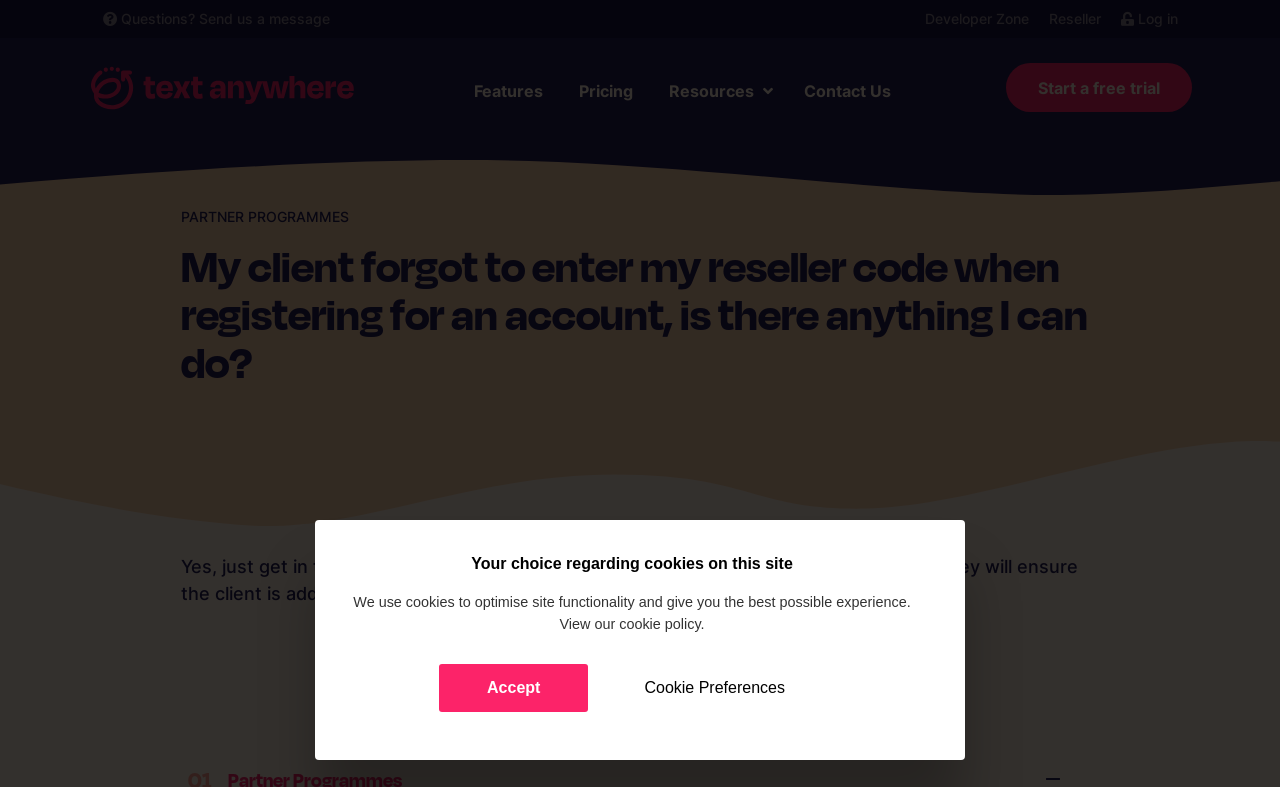Please specify the bounding box coordinates of the clickable section necessary to execute the following command: "Click the Log in button".

[0.875, 0.013, 0.92, 0.034]